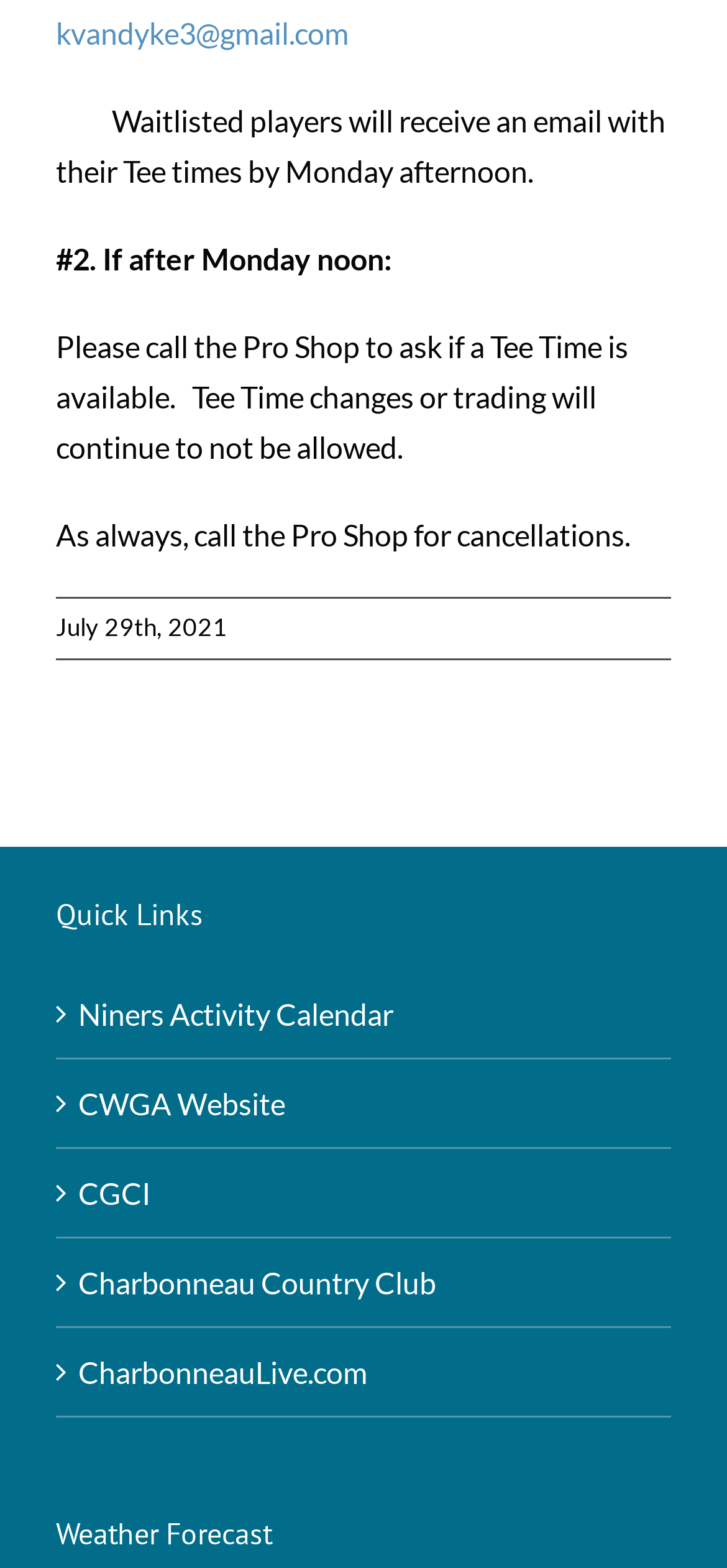What are the links categorized under 'Quick Links'? Look at the image and give a one-word or short phrase answer.

Niners Activity Calendar, CWGA Website, CGCI, Charbonneau Country Club, CharbonneauLive.com